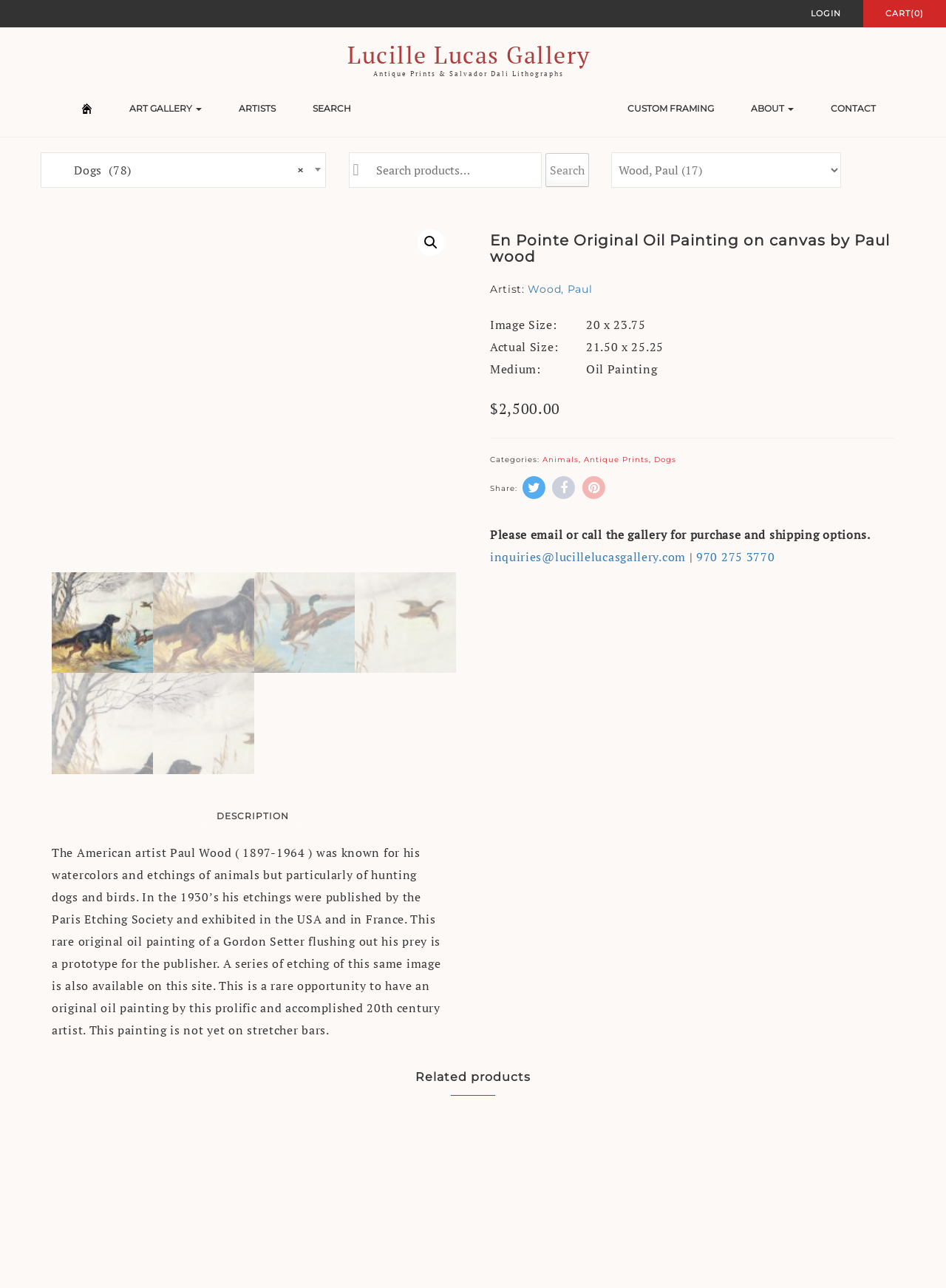Find and specify the bounding box coordinates that correspond to the clickable region for the instruction: "Share this painting on social media".

[0.55, 0.372, 0.579, 0.383]